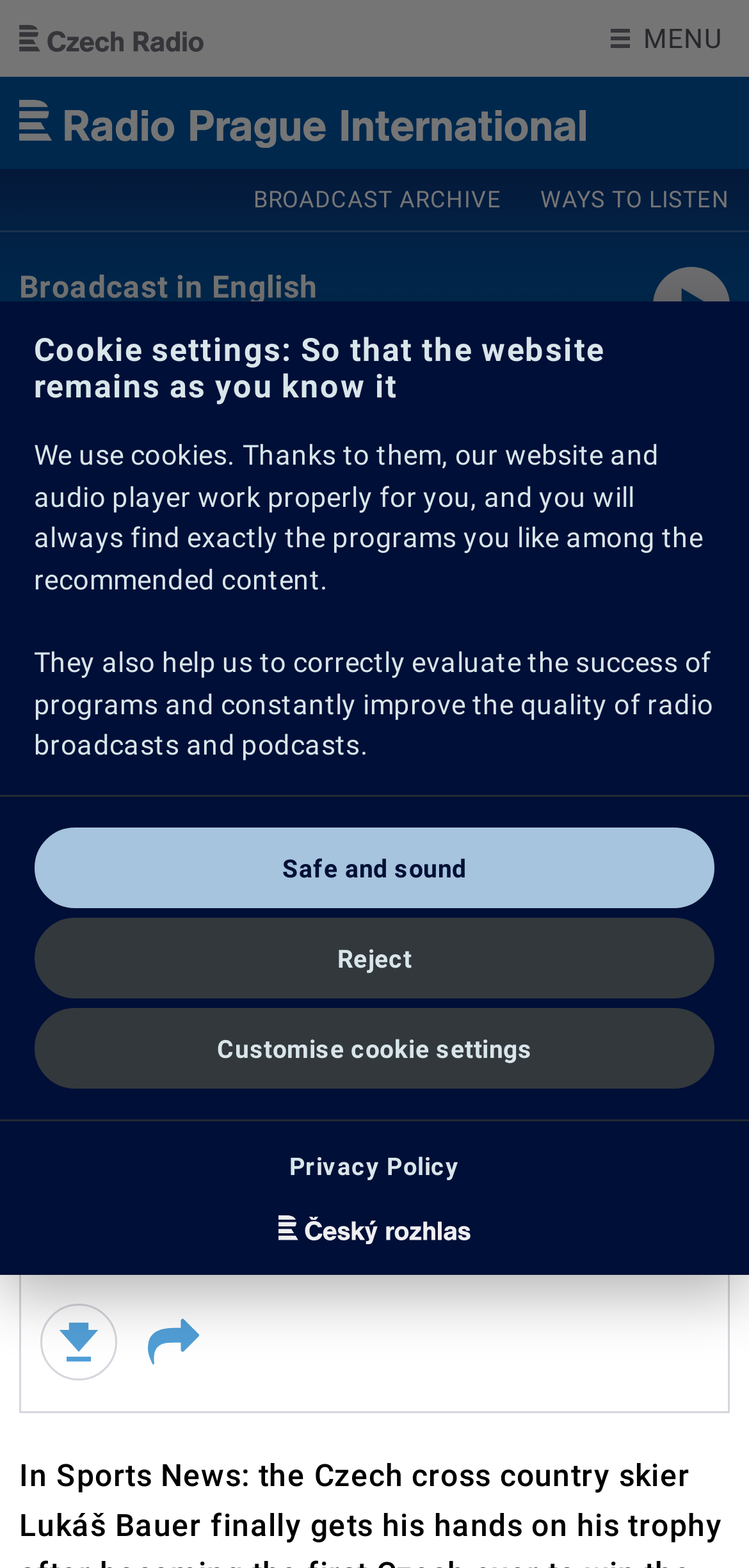Provide the bounding box coordinates for the UI element that is described by this text: "Privacy Policy". The coordinates should be in the form of four float numbers between 0 and 1: [left, top, right, bottom].

[0.386, 0.735, 0.614, 0.754]